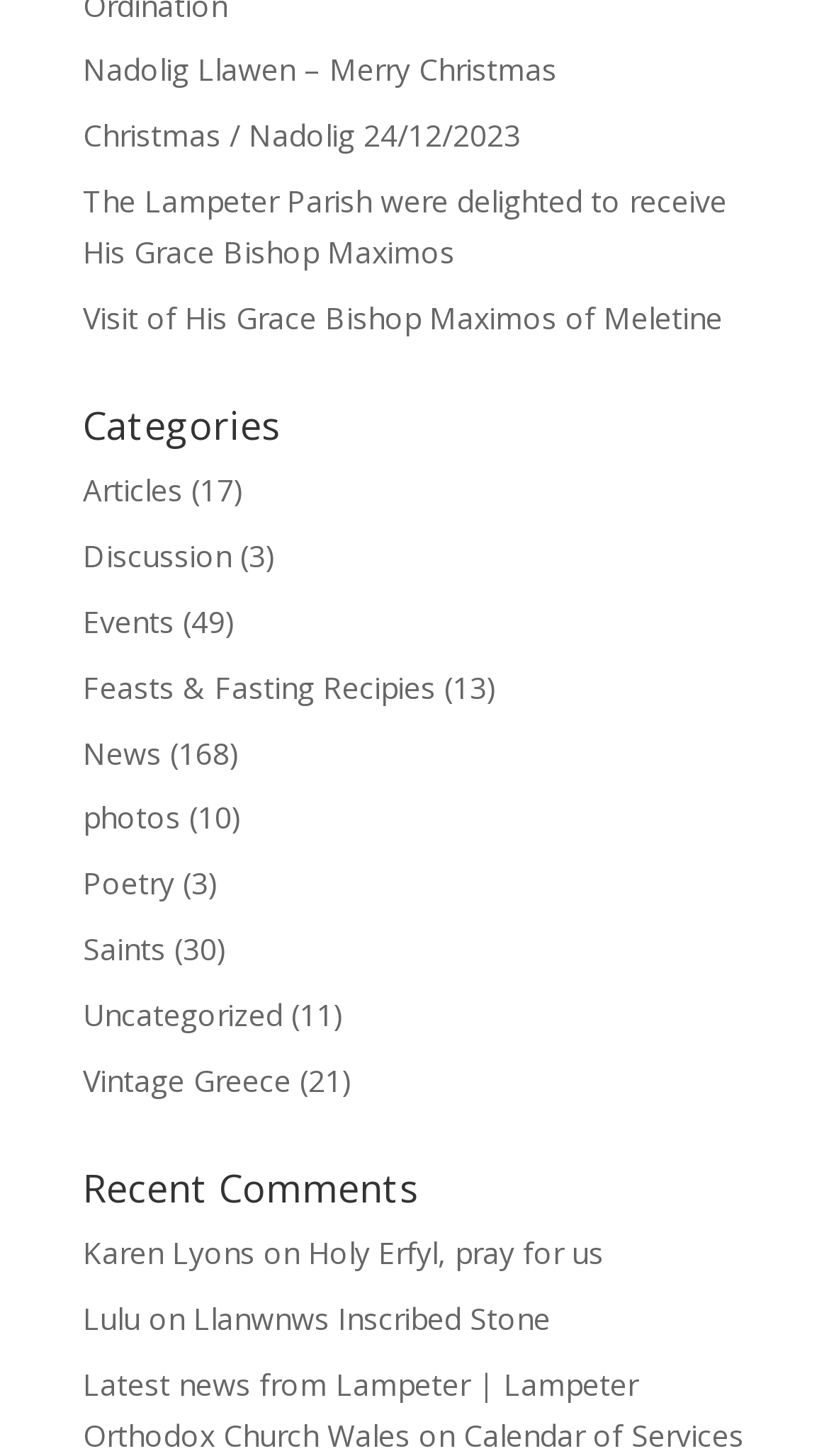Specify the bounding box coordinates of the region I need to click to perform the following instruction: "Explore Vintage Greece". The coordinates must be four float numbers in the range of 0 to 1, i.e., [left, top, right, bottom].

[0.1, 0.728, 0.351, 0.755]